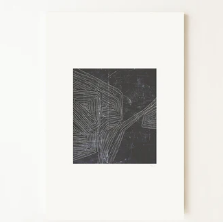Where can this artwork be ideally placed?
Answer the question with a single word or phrase derived from the image.

Dining rooms or study areas